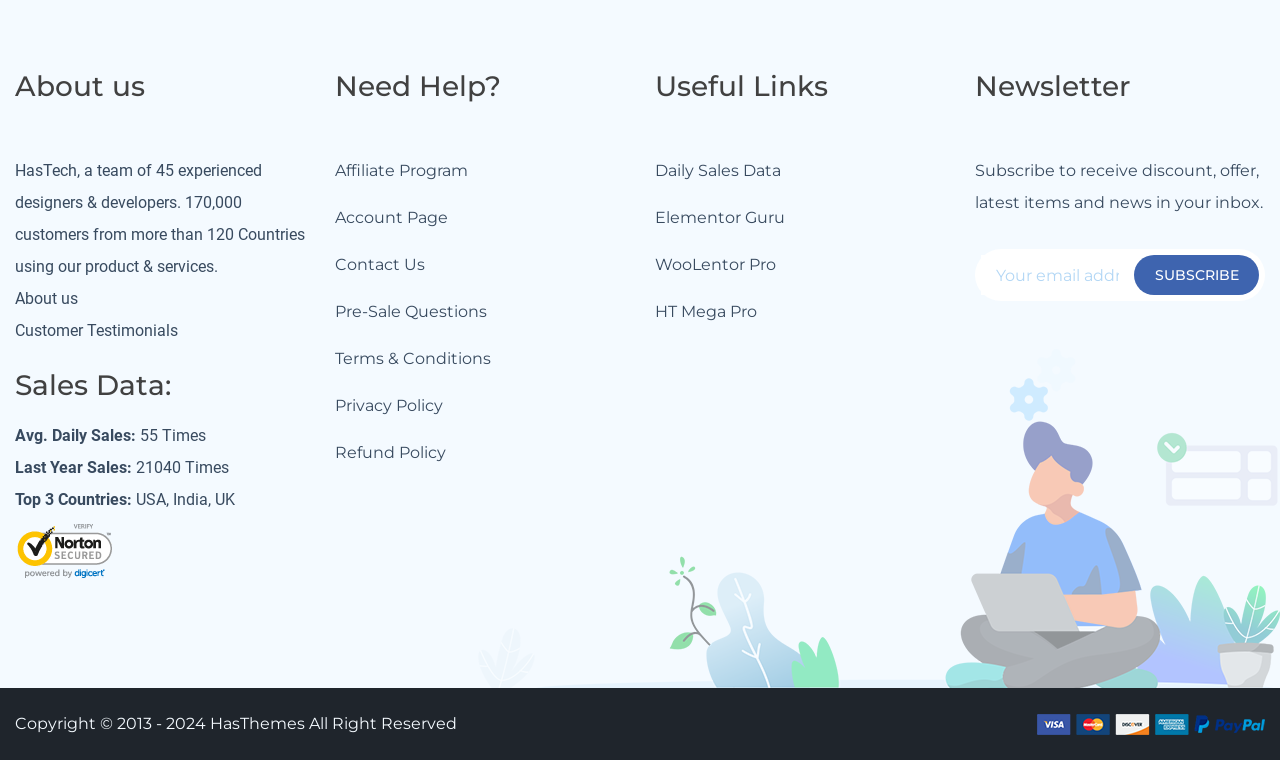What is the purpose of the 'Newsletter' section?
Based on the image, please offer an in-depth response to the question.

The 'Newsletter' section has a text box to input an email address and a 'Subscribe' button, indicating that it is for users to subscribe to receive discounts, offers, latest items, and news in their inbox.